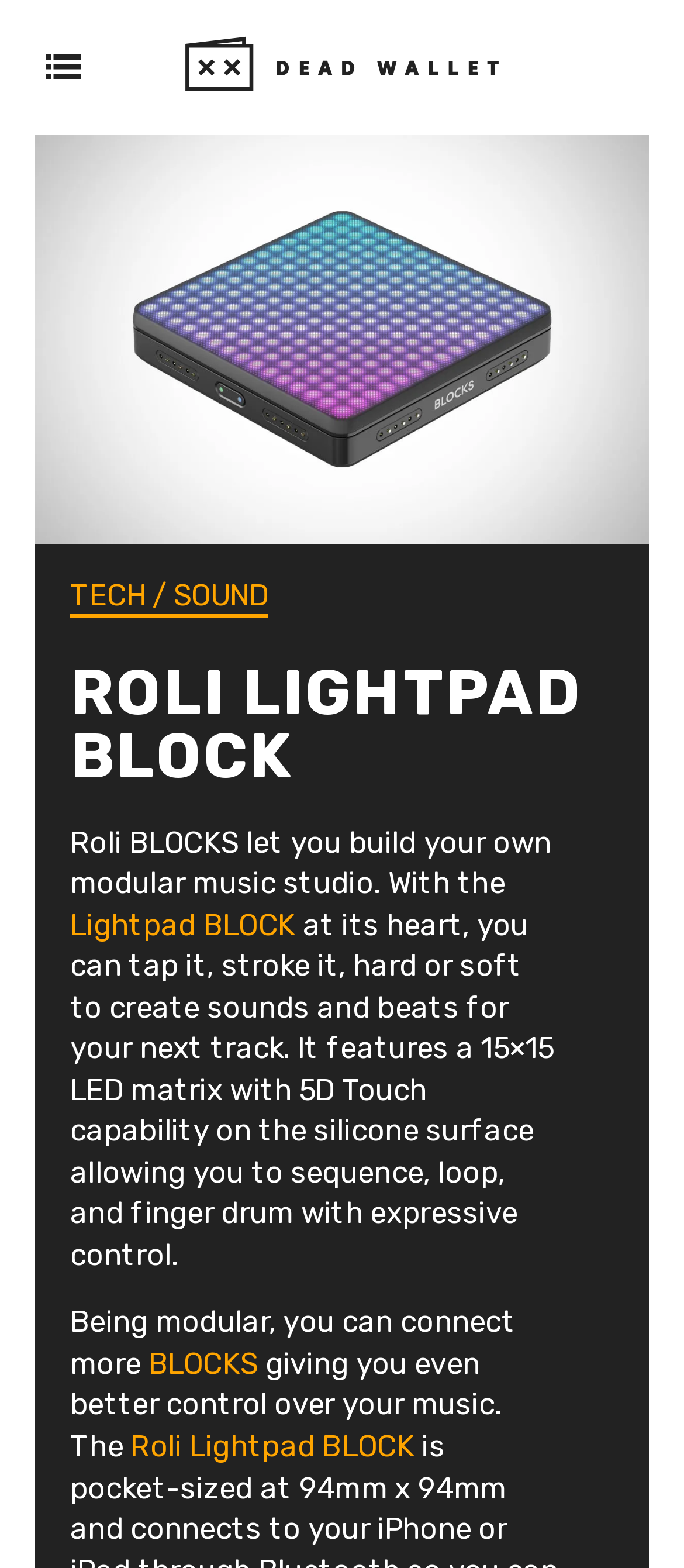Locate the bounding box coordinates of the area that needs to be clicked to fulfill the following instruction: "Open the menu". The coordinates should be in the format of four float numbers between 0 and 1, namely [left, top, right, bottom].

[0.067, 0.035, 0.118, 0.05]